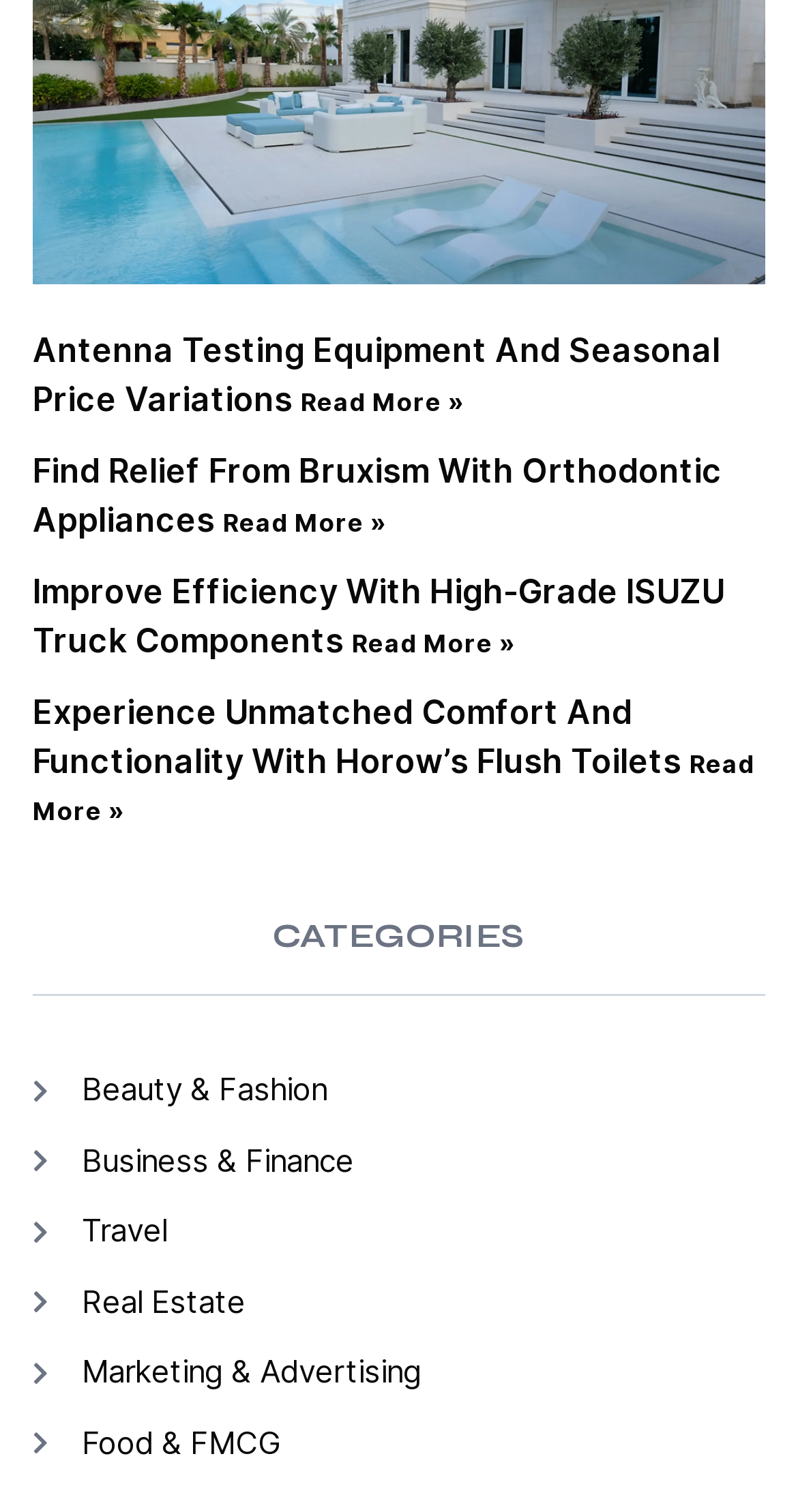Locate the bounding box coordinates of the clickable part needed for the task: "Browse the Travel section".

[0.041, 0.8, 0.959, 0.83]